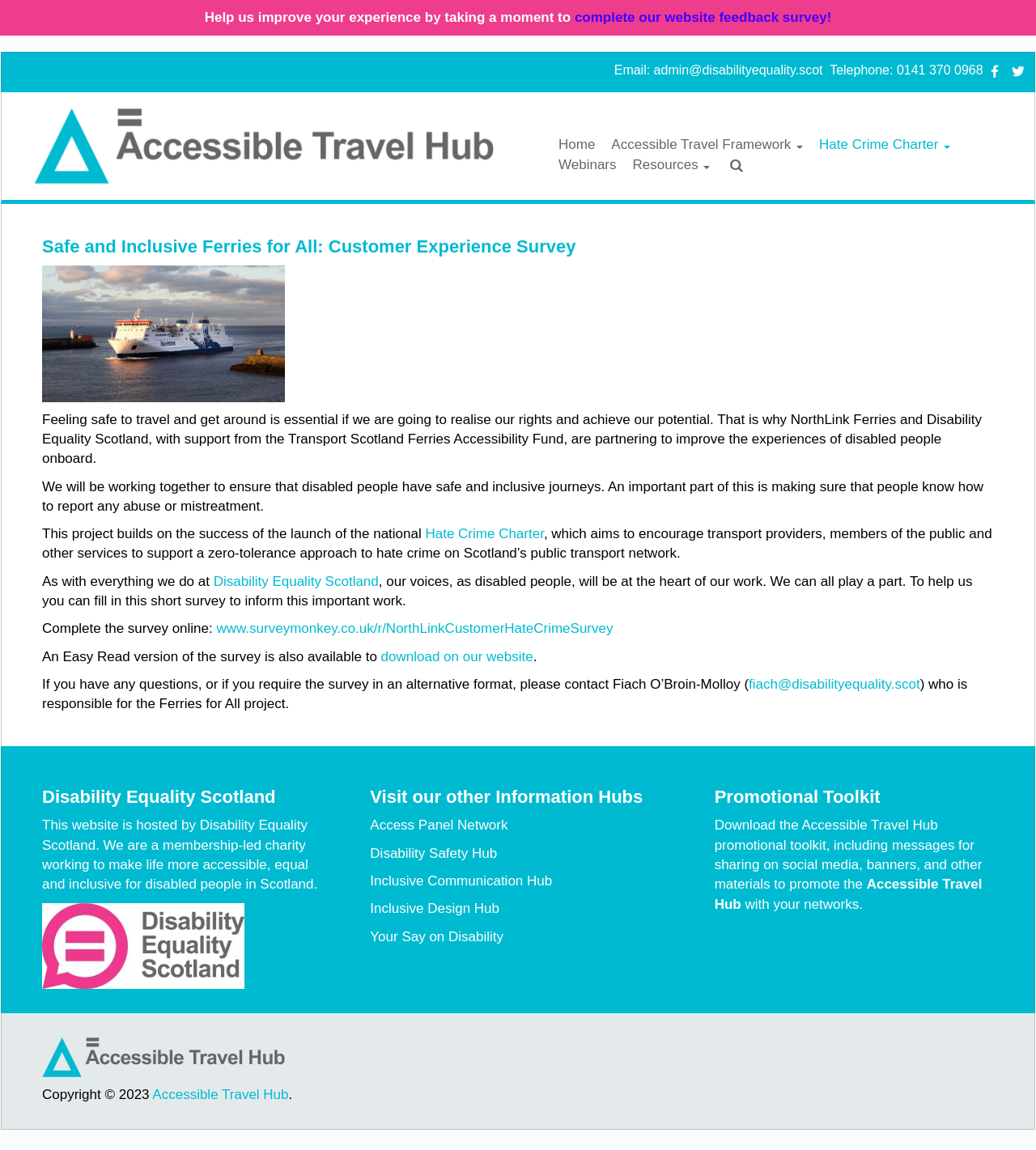Can you pinpoint the bounding box coordinates for the clickable element required for this instruction: "Click the link to complete the website feedback survey"? The coordinates should be four float numbers between 0 and 1, i.e., [left, top, right, bottom].

[0.555, 0.008, 0.803, 0.022]